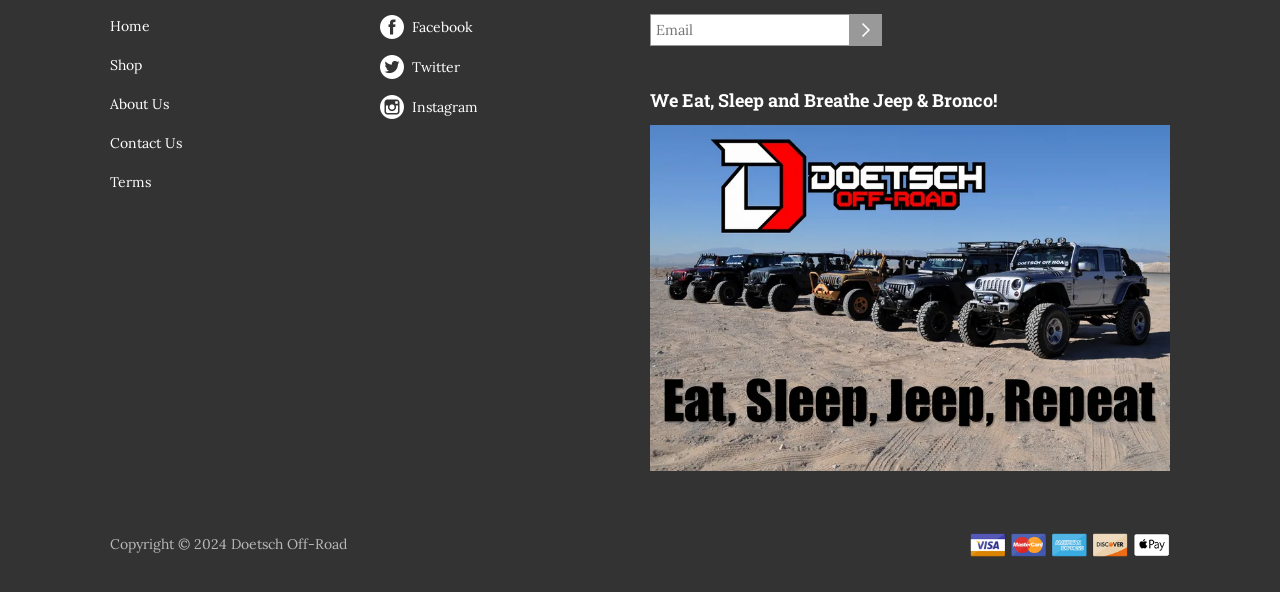Specify the bounding box coordinates of the area that needs to be clicked to achieve the following instruction: "Click on the Contact Us link".

[0.086, 0.226, 0.142, 0.256]